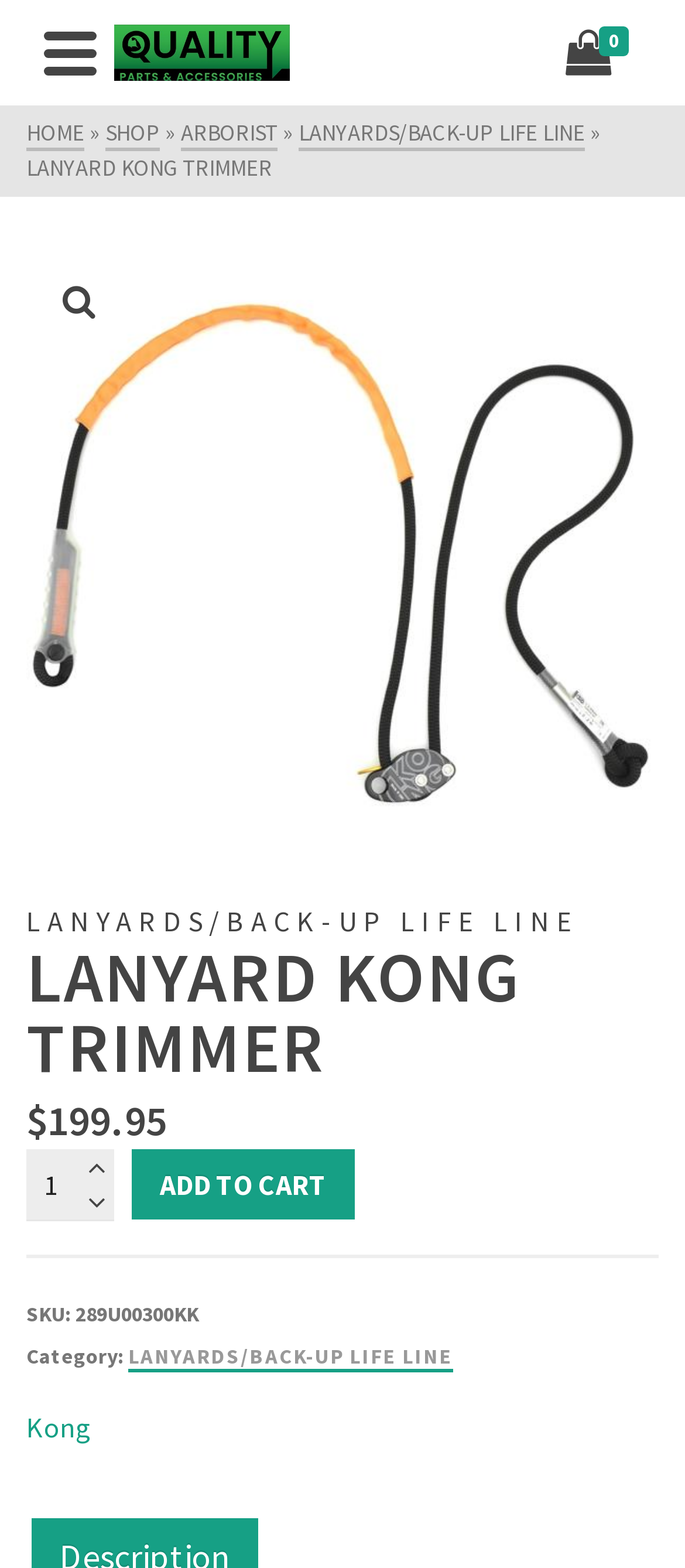Please provide the bounding box coordinates for the element that needs to be clicked to perform the instruction: "Click the RU Logo 2024". The coordinates must consist of four float numbers between 0 and 1, formatted as [left, top, right, bottom].

None